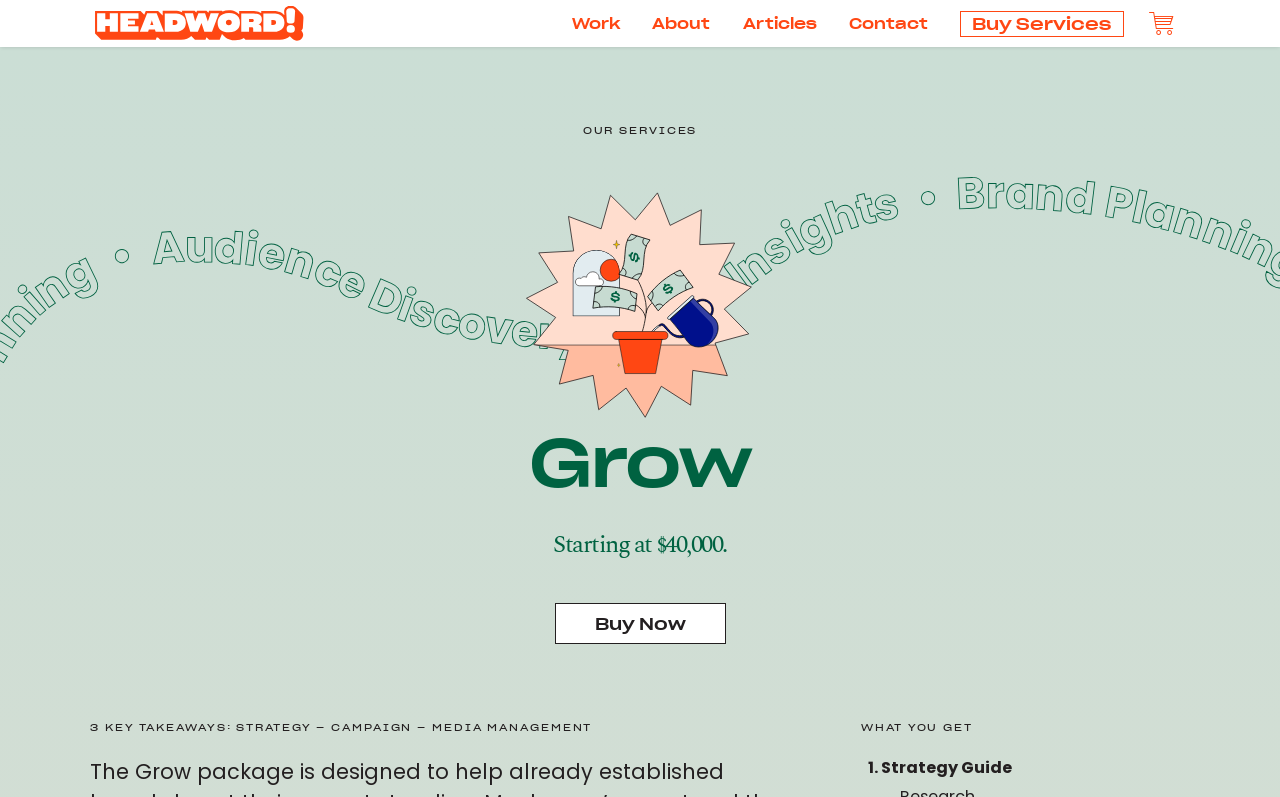Can you find the bounding box coordinates for the element that needs to be clicked to execute this instruction: "Click the 'Buy Services' button"? The coordinates should be given as four float numbers between 0 and 1, i.e., [left, top, right, bottom].

[0.75, 0.014, 0.878, 0.046]